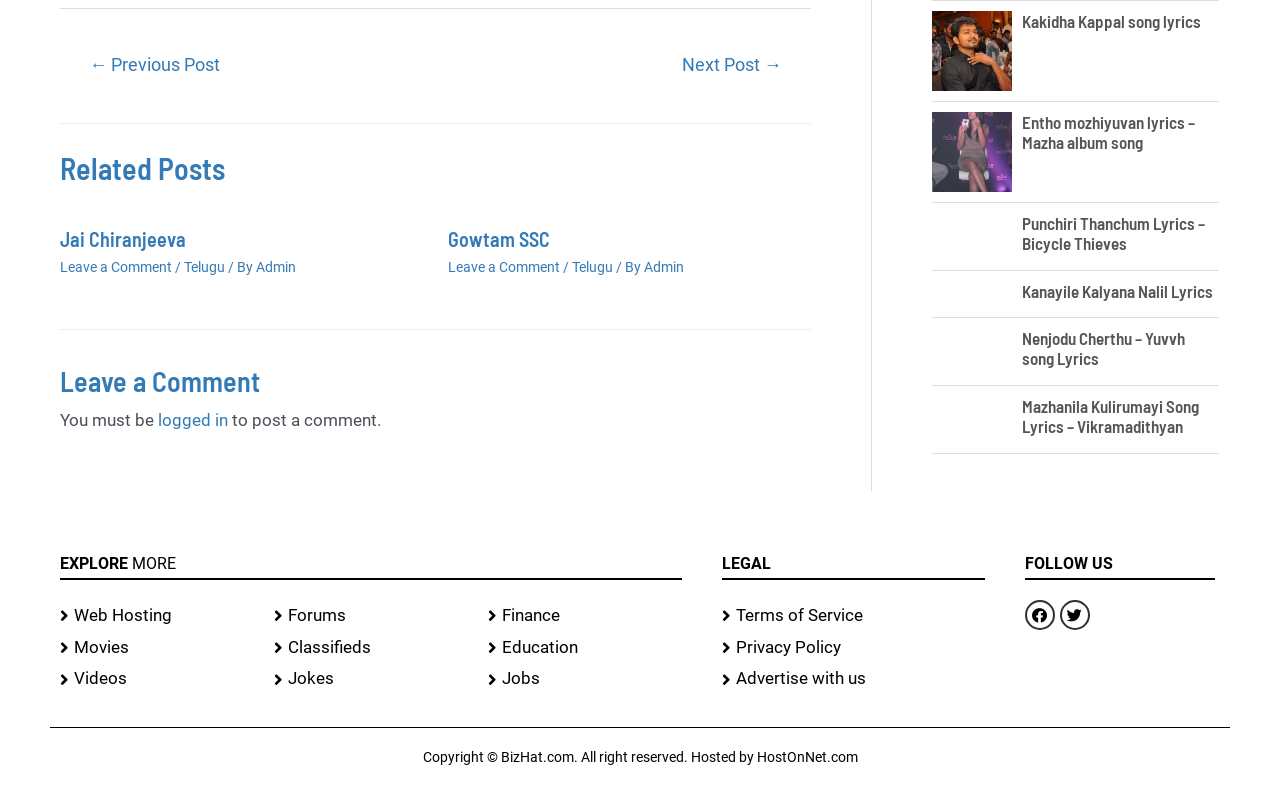Find the bounding box of the UI element described as: "Admin". The bounding box coordinates should be given as four float values between 0 and 1, i.e., [left, top, right, bottom].

[0.2, 0.328, 0.231, 0.349]